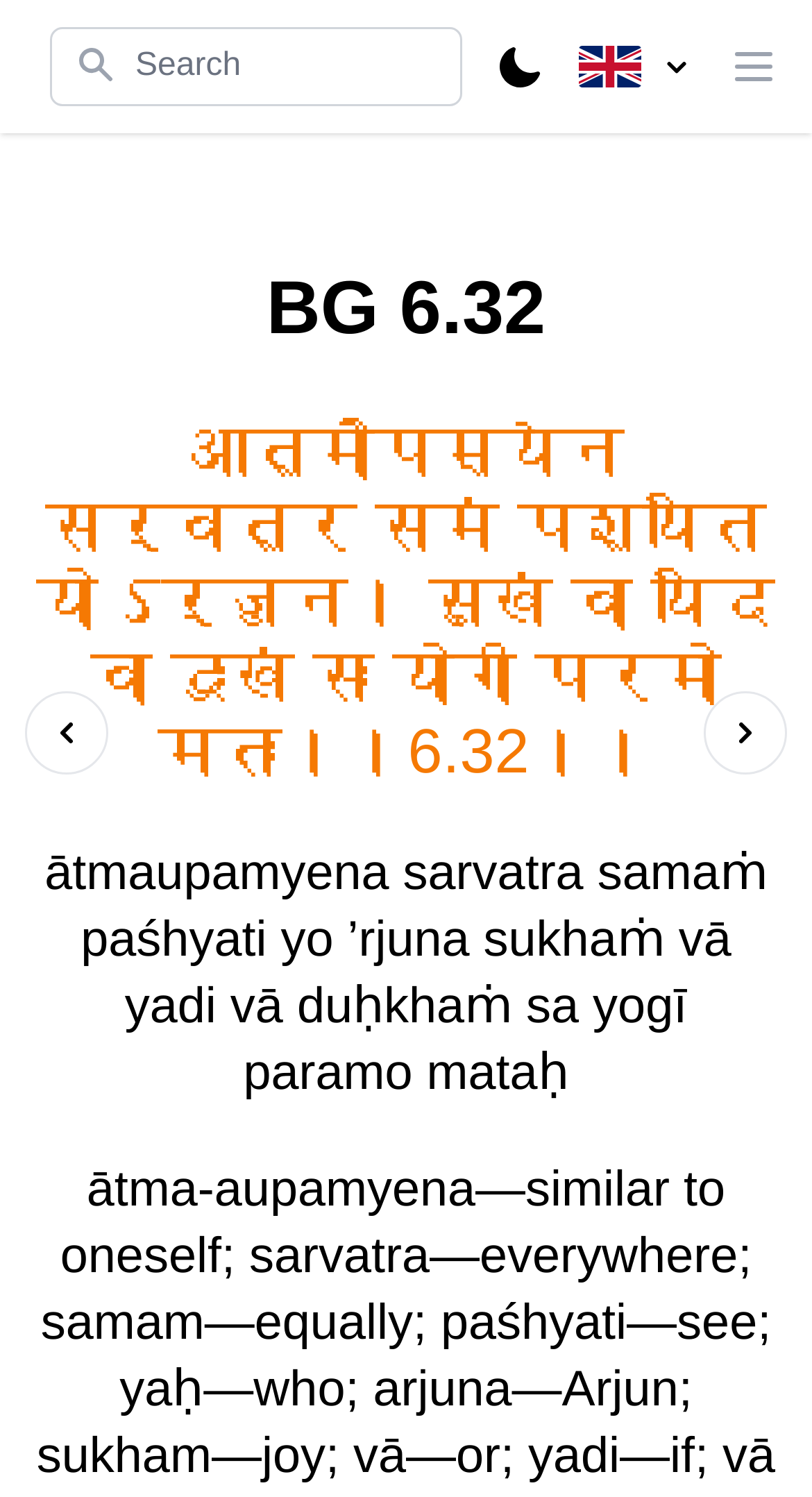Elaborate on the webpage's design and content in a detailed caption.

This webpage is about Bhagavad Gita Chapter 6 Verse 32. At the top left, there is a search bar with a search button and a text label "Search". Next to the search bar, there is a button to toggle dark mode, accompanied by a small icon. On the top right, there is a flag icon representing the English locale and a button to open the main menu.

Below the top section, there are two links with icons, one on the left and one on the right. The link on the left has no text, and the link on the right also has no text.

The main content of the webpage is a heading "BG 6.32" followed by two blocks of text. The first block of text is in a non-Latin script, and the second block is a transliteration of the first text. The text appears to be a verse from the Bhagavad Gita, and it takes up most of the page's content area.